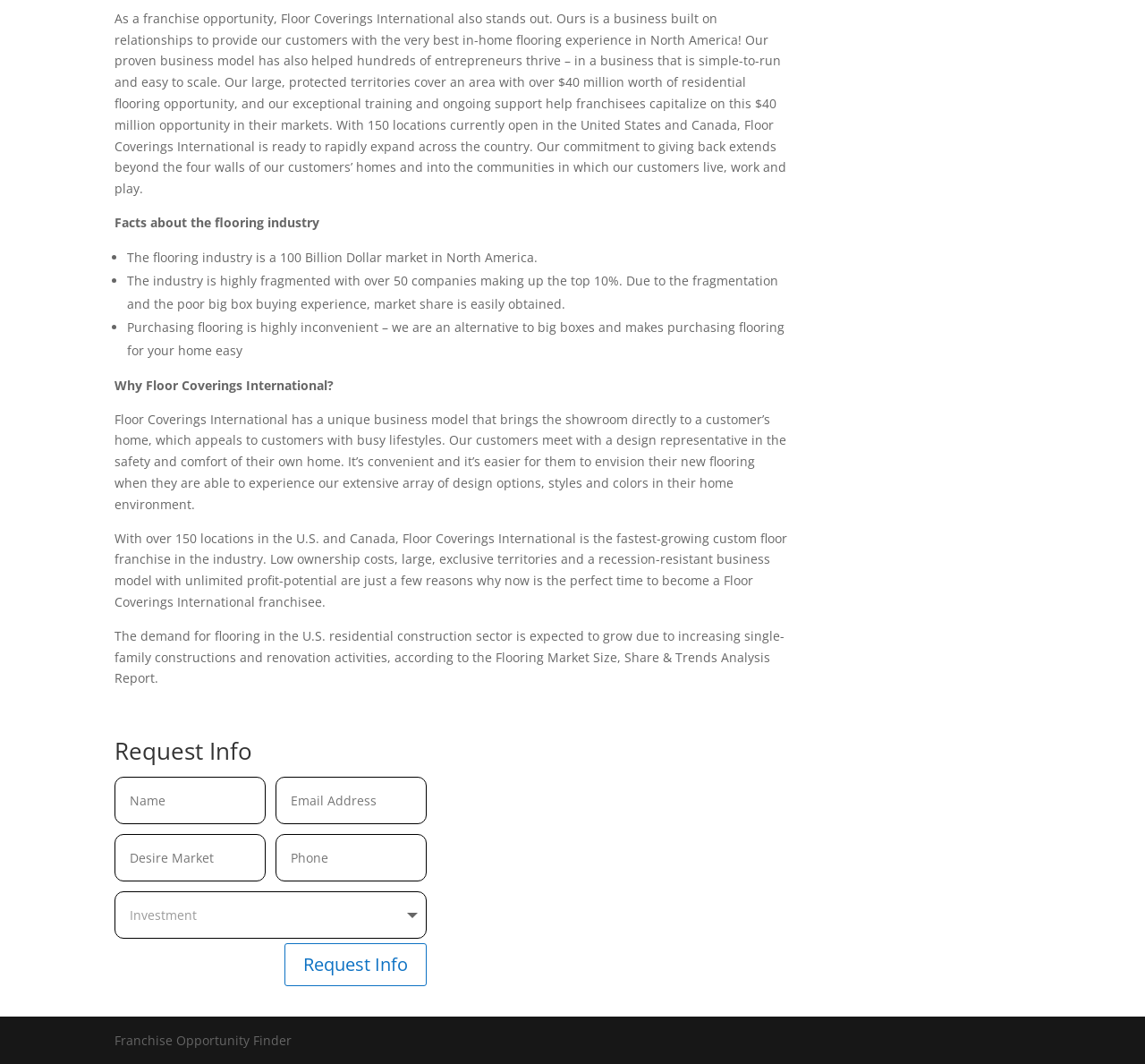Based on the element description: "name="et_pb_contact_email_0" placeholder="Email Address"", identify the UI element and provide its bounding box coordinates. Use four float numbers between 0 and 1, [left, top, right, bottom].

[0.241, 0.73, 0.372, 0.775]